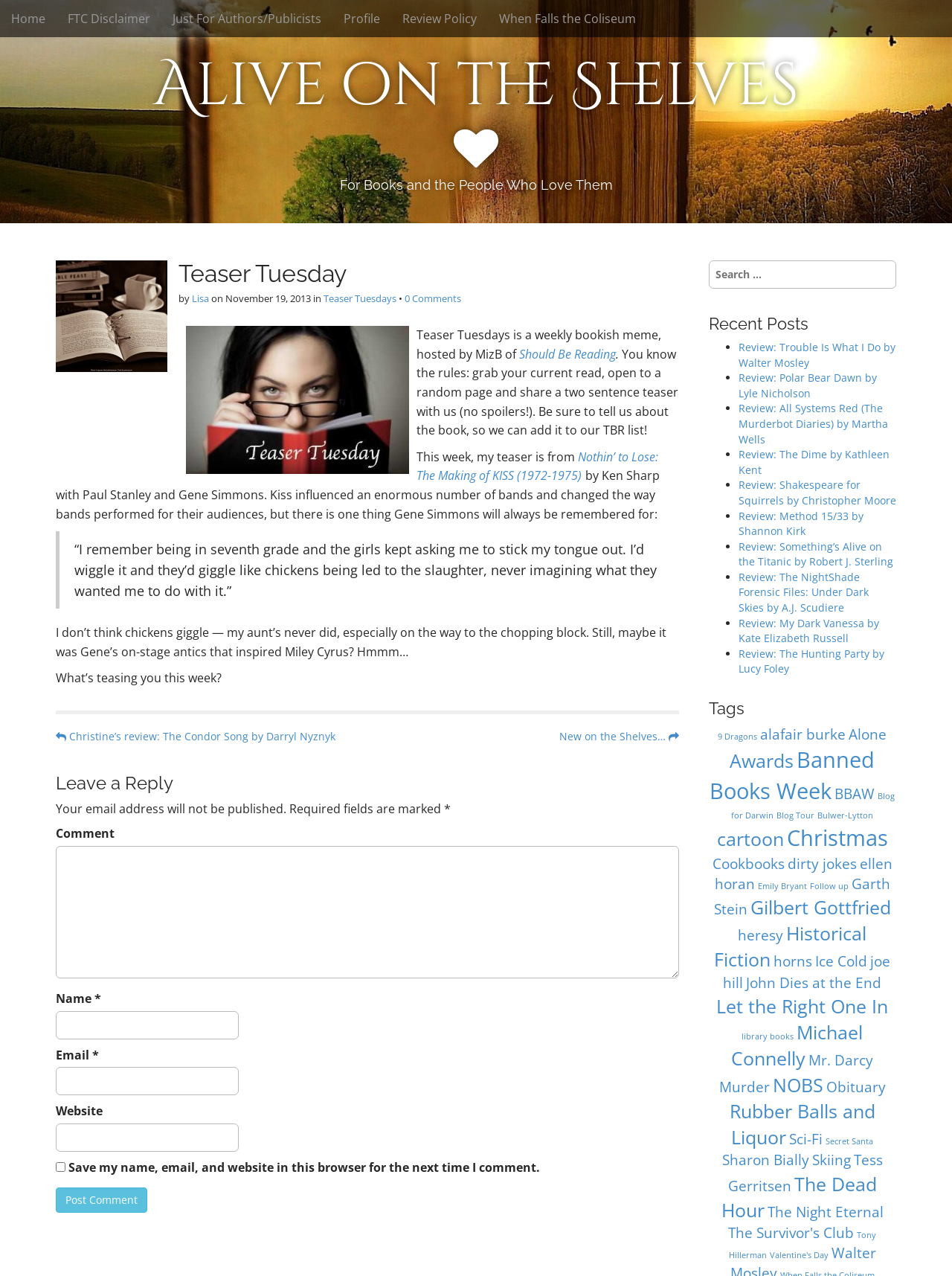Look at the image and give a detailed response to the following question: What is the name of the meme being hosted?

The answer can be found in the article section of the webpage, where the author mentions that 'Teaser Tuesdays is a weekly bookish meme, hosted by MizB of Should Be Reading'.